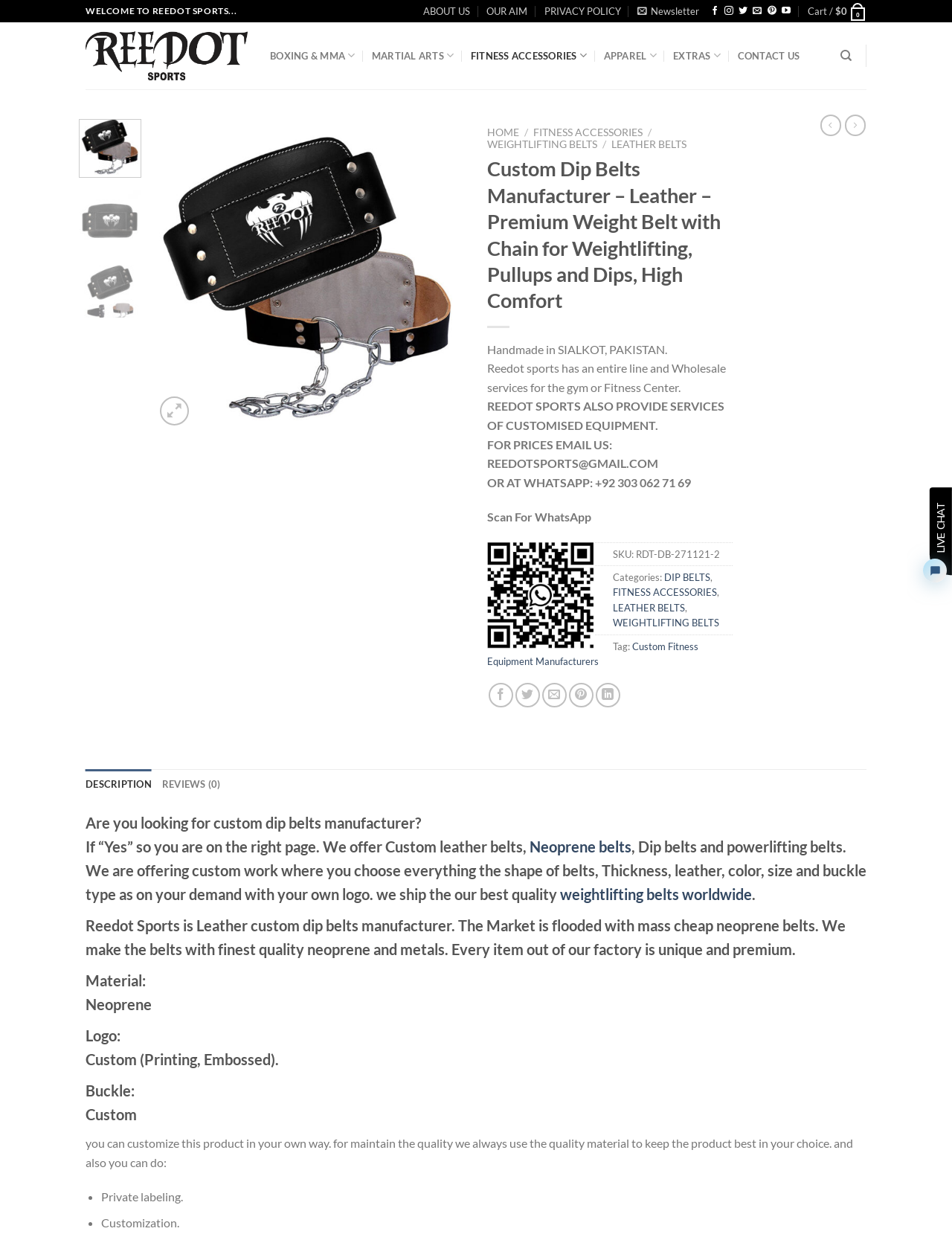Generate a thorough description of the webpage.

The webpage is about Reedot Sports, a manufacturer of custom dip belts, particularly leather belts. At the top, there is a welcome message and a navigation menu with links to "About Us", "Our Aim", "Privacy Policy", and a newsletter subscription. Below this, there are social media links and a cart icon with a price of $0.00.

The main content of the page is divided into sections. On the left, there is a sidebar with links to different categories, including "BOXING & MMA", "MARTIAL ARTS", "FITNESS ACCESSORIES", "APPAREL", and "EXTRAS". Below this, there is a search bar.

In the main section, there is a large image of a custom dip belt, with links to "custom-dip-Belts-manufacturer" and "leather-dip-belts-maker" below it. There are also "Previous" and "Next" buttons, suggesting that there are more images to view.

Above the image, there is a heading that reads "Custom Dip Belts Manufacturer – Leather – Premium Weight Belt with Chain for Weightlifting, Pullups and Dips, High Comfort". Below this, there are several paragraphs of text describing the product and the services offered by Reedot Sports, including wholesale services and customization options.

On the right side of the page, there are several links to related categories, including "WEIGHTLIFTING BELTS", "LEATHER BELTS", and "FITNESS ACCESSORIES". There is also a section with contact information, including an email address and a WhatsApp number.

At the bottom of the page, there are several tabs, including "DESCRIPTION", "REVIEWS (0)", and others. The "DESCRIPTION" tab is selected by default and displays a detailed description of the product and the services offered by Reedot Sports.